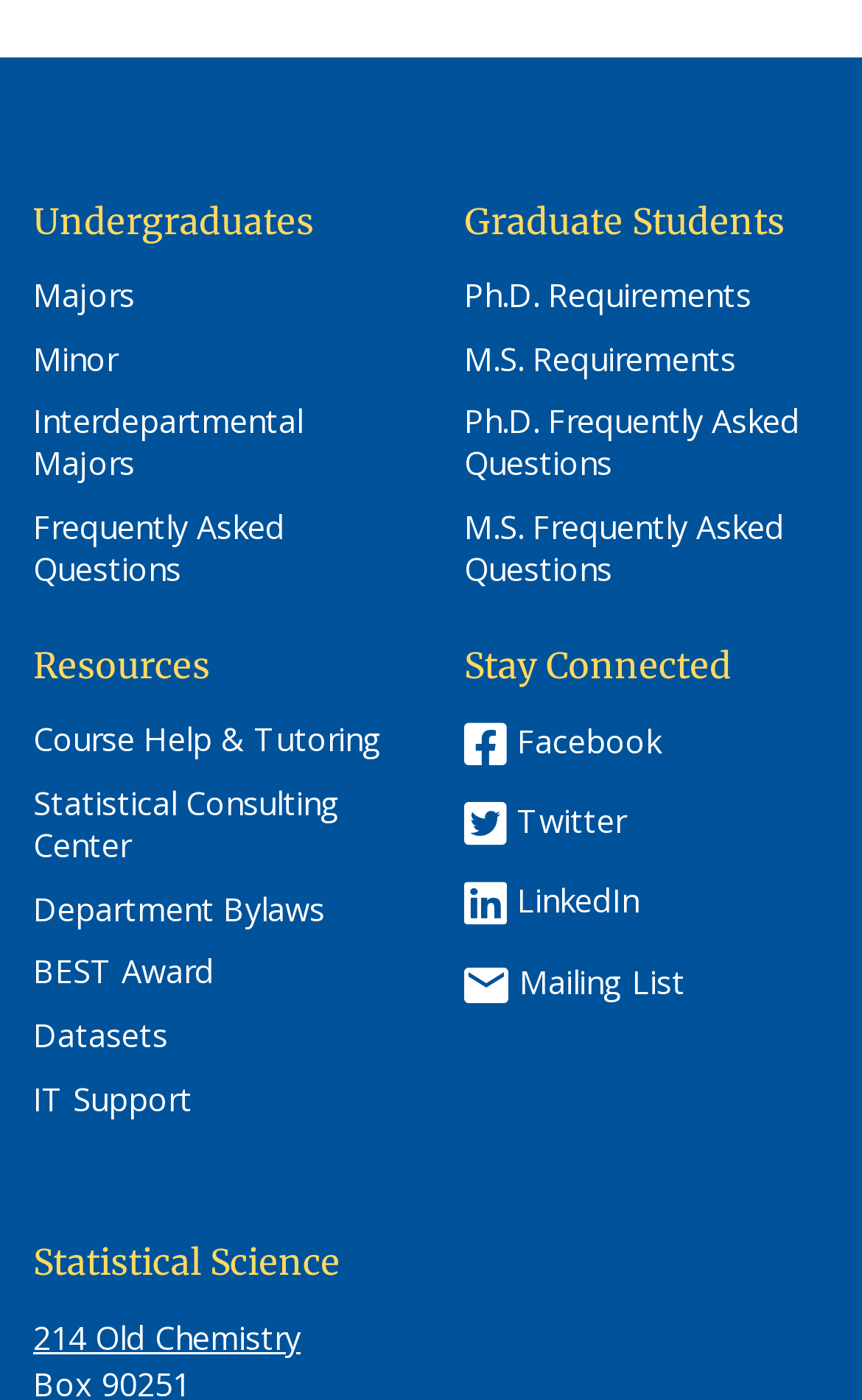How many resources are listed for undergraduates?
Please look at the screenshot and answer in one word or a short phrase.

None